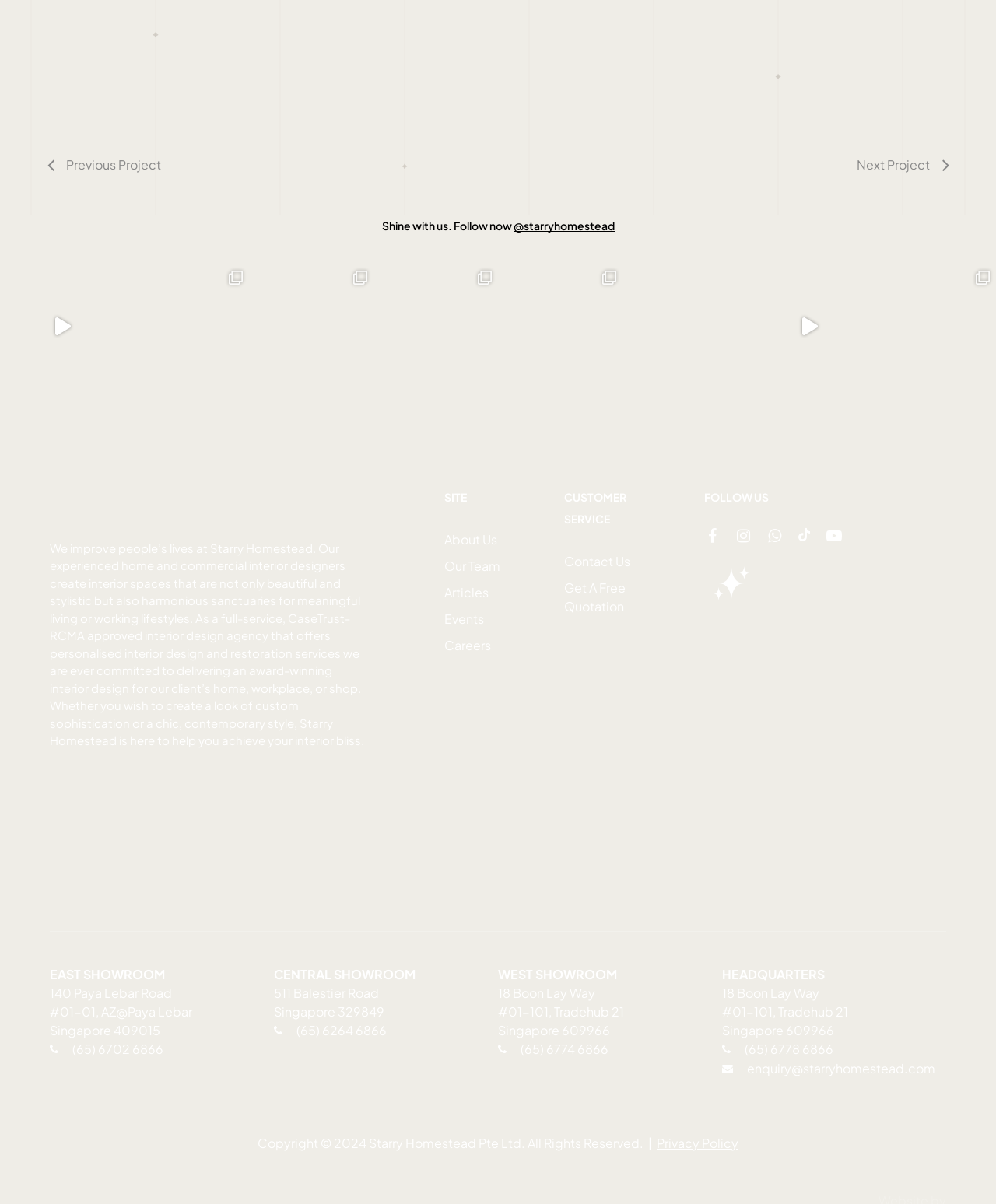What is the name of the company?
Using the visual information, respond with a single word or phrase.

Starry Homestead